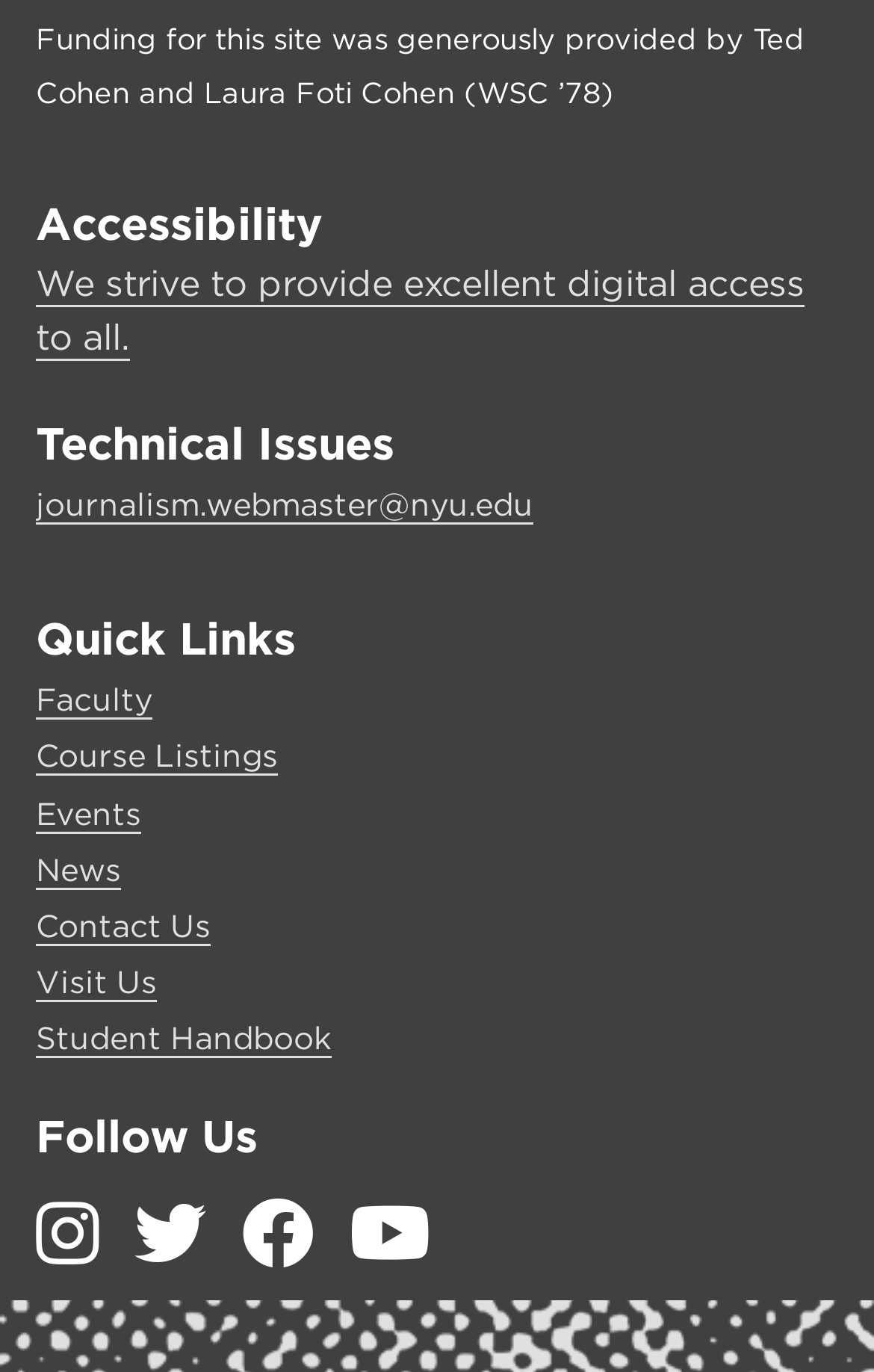Pinpoint the bounding box coordinates of the element you need to click to execute the following instruction: "Read the news". The bounding box should be represented by four float numbers between 0 and 1, in the format [left, top, right, bottom].

[0.041, 0.62, 0.138, 0.648]